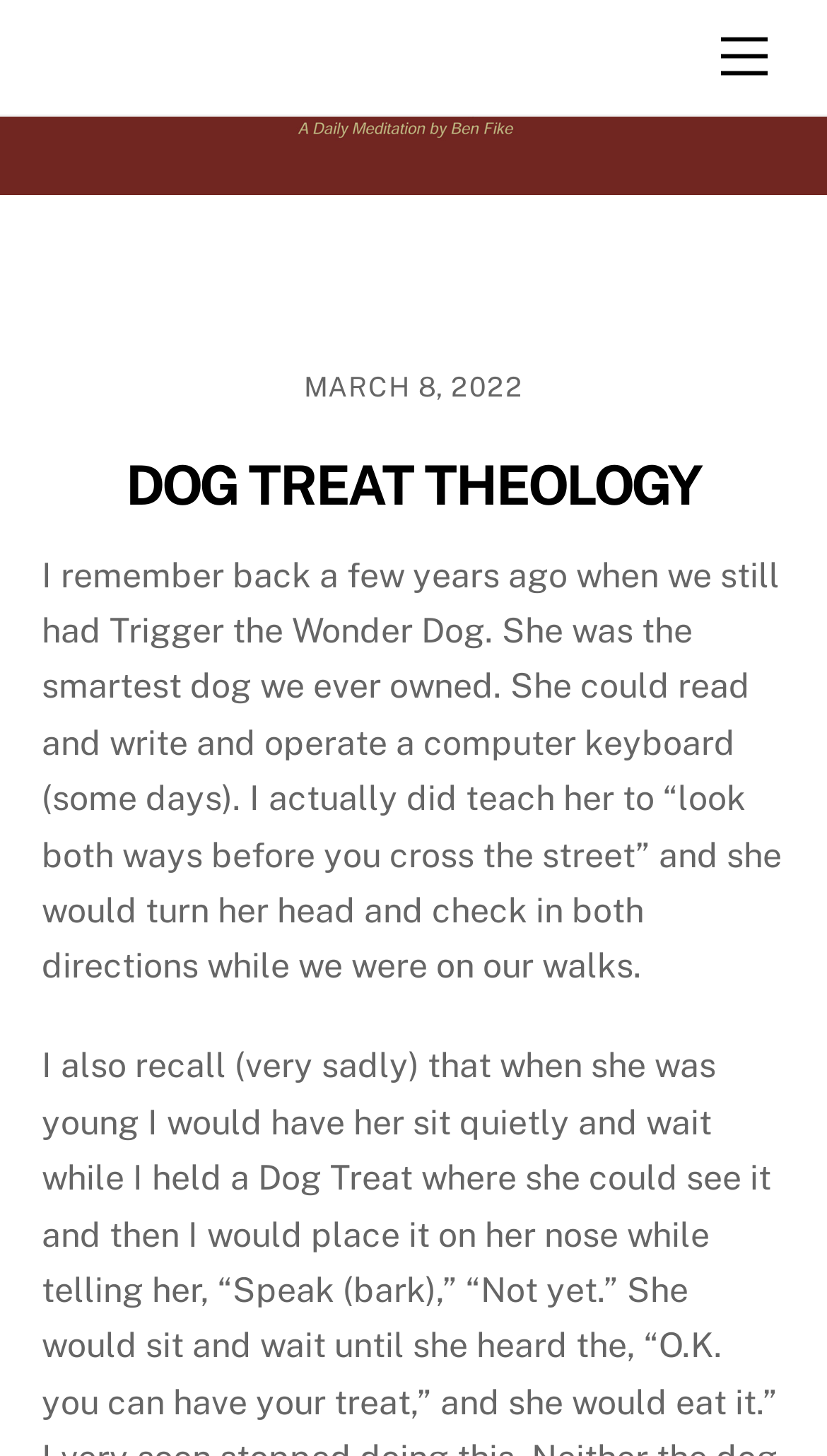What is the date mentioned in the webpage?
Based on the image, answer the question with as much detail as possible.

The date is mentioned in the time element with the text 'MARCH 8, 2022' which is a child element of the link 'Menu'.